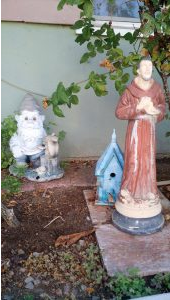Craft a thorough explanation of what is depicted in the image.

The image captures a charming scene in a front yard featuring whimsical garden decor. On the left, a playful garden gnome stands beside a small dog, exuding a sense of fun. To the right, a statue of St. Francis, traditionally depicted as the patron saint of animals, gazes upward, embodying peace and reverence. Behind him, a small blue birdhouse adds a touch of color and invites local wildlife. This arrangement evokes a warm nostalgia, reminiscent of cherished memories spent in a familial garden, highlighting the blend of nature and artistry that brings comfort and joy to the space.